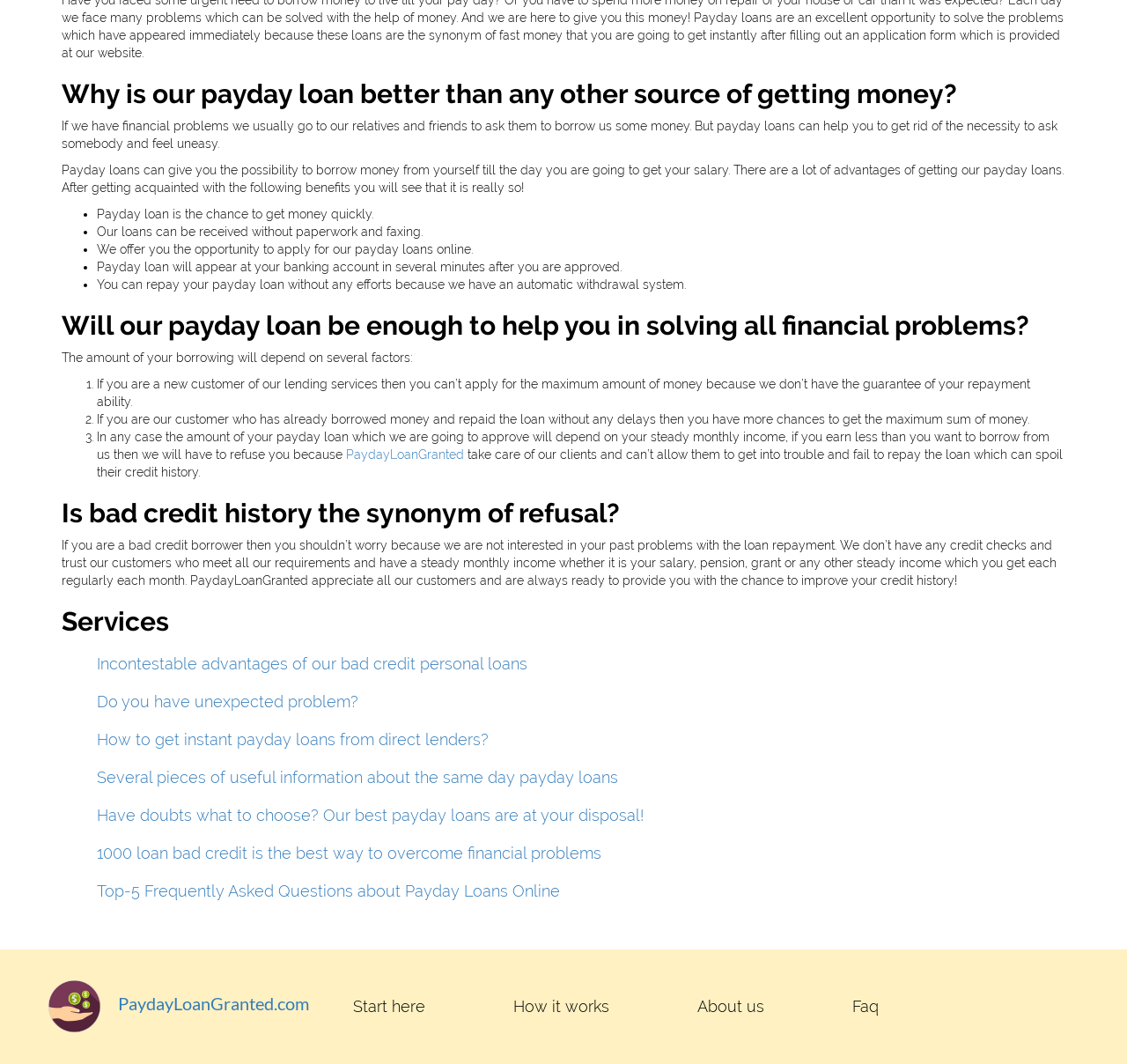Locate the bounding box coordinates of the clickable part needed for the task: "Start applying for a payday loan".

[0.274, 0.921, 0.416, 0.971]